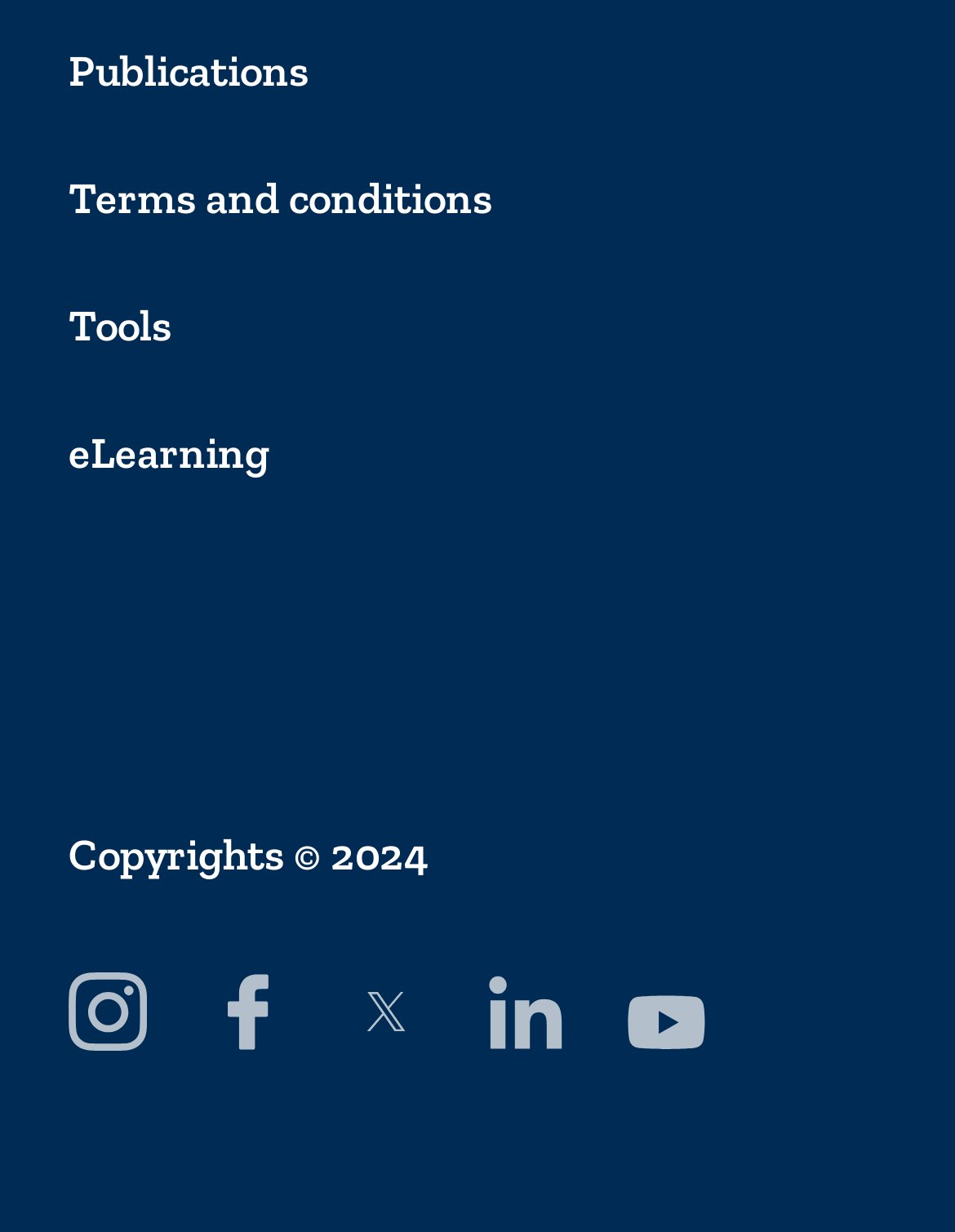Find the bounding box of the UI element described as follows: "Terms and conditions".

[0.072, 0.14, 0.928, 0.183]